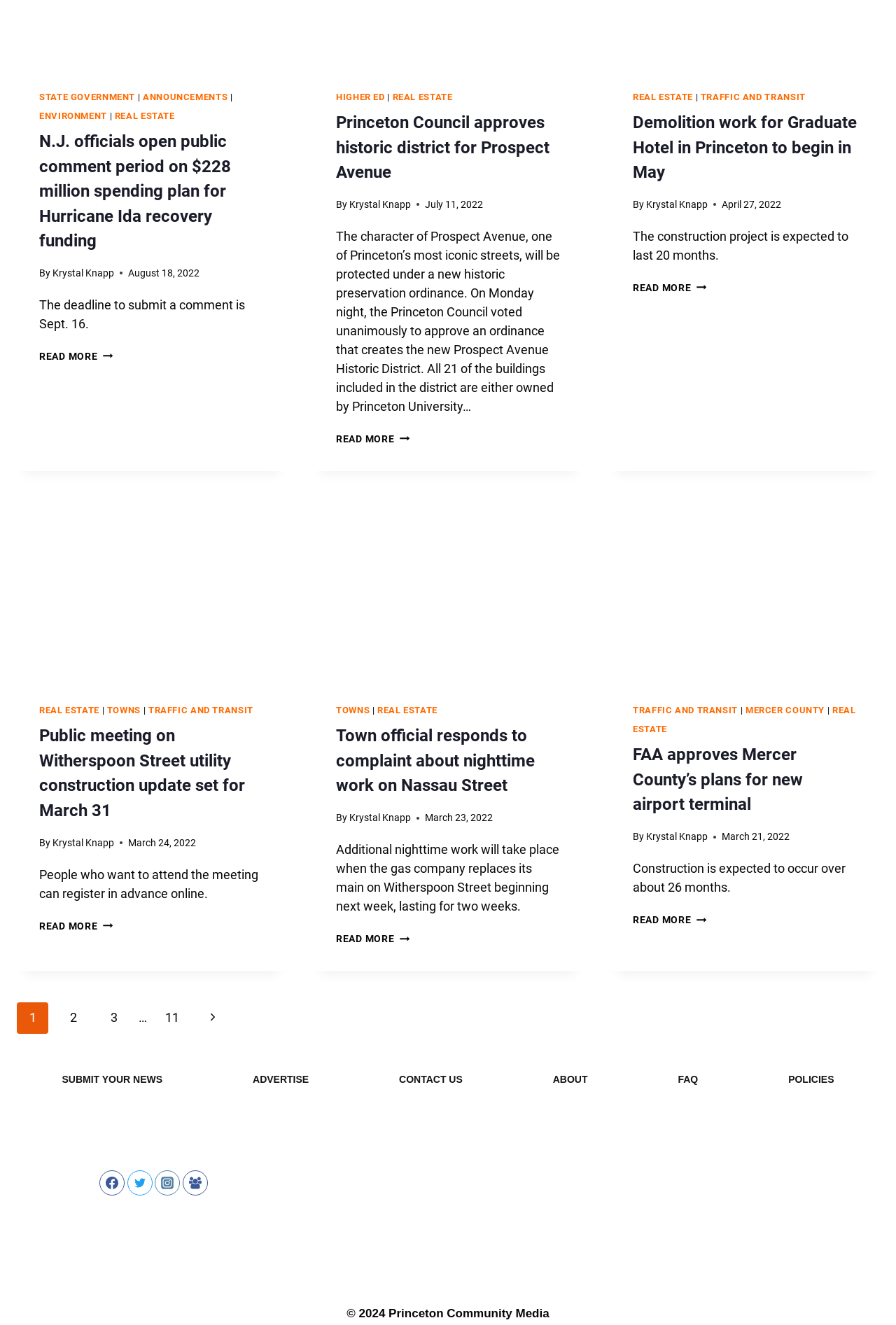What is the topic of the last article?
Look at the image and construct a detailed response to the question.

I determined the answer by looking at the heading of the last article, which is 'FAA approves Mercer County’s plans for new airport terminal'.